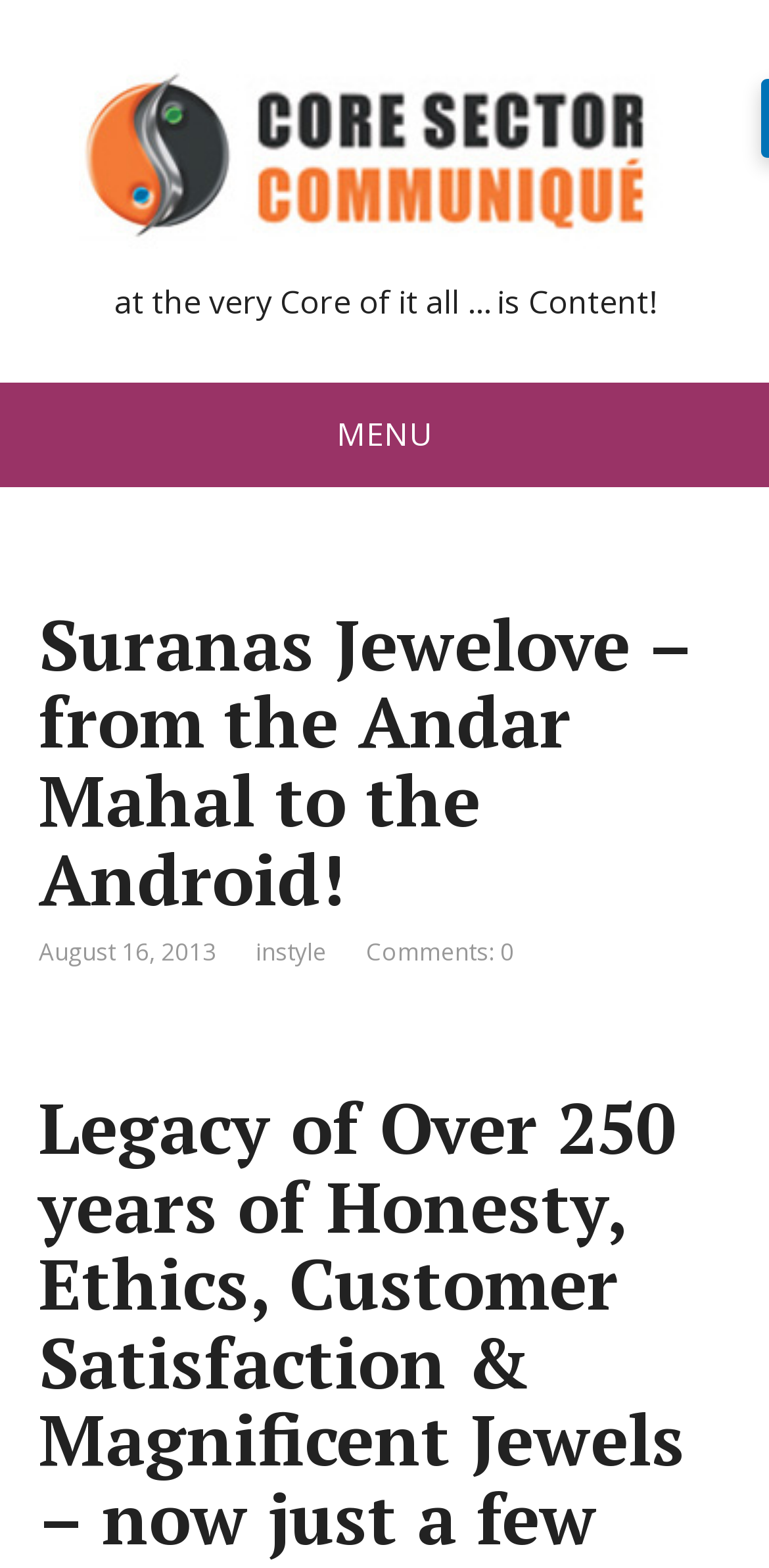Can you find and provide the title of the webpage?

Suranas Jewelove – from the Andar Mahal to the Android!